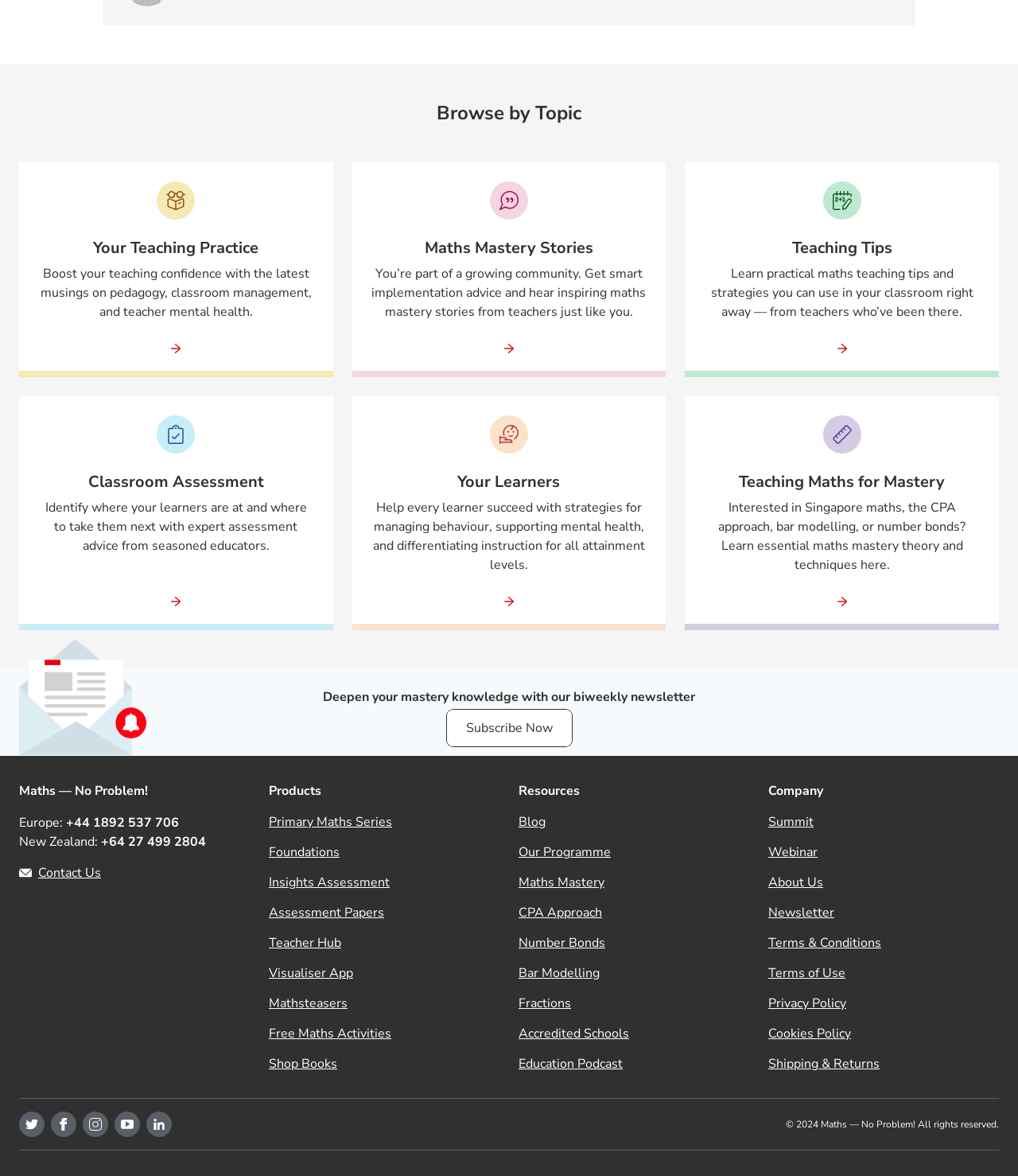Using floating point numbers between 0 and 1, provide the bounding box coordinates in the format (top-left x, top-left y, bottom-right x, bottom-right y). Locate the UI element described here: Webinar

[0.755, 0.717, 0.803, 0.732]